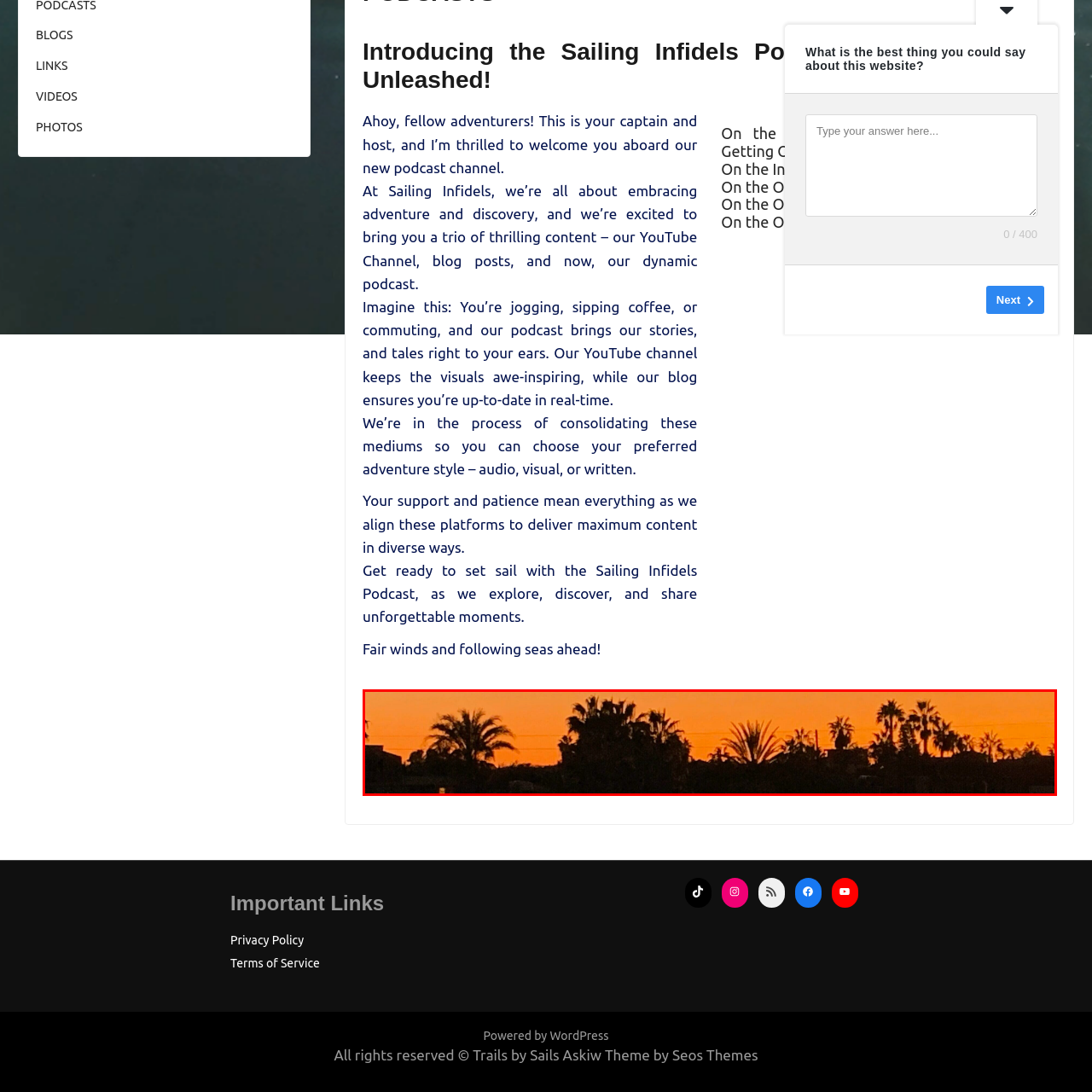Explain in detail what is happening in the image that is surrounded by the red box.

The image features a stunning sunset skyline, where vibrant colors of orange and warm hues blend seamlessly in the sky. Silhouetted against this backdrop are various palm trees, their distinct fronds reaching upwards and adding a tropical vibe to the scene. This picturesque view captures the tranquility and beauty of evening time, embodying the spirit of adventure and exploration highlighted in the context of the Sailing Infidels Podcast. The image invites viewers to imagine themselves in a serene location, embracing the moments of relaxation as the day transitions into night.